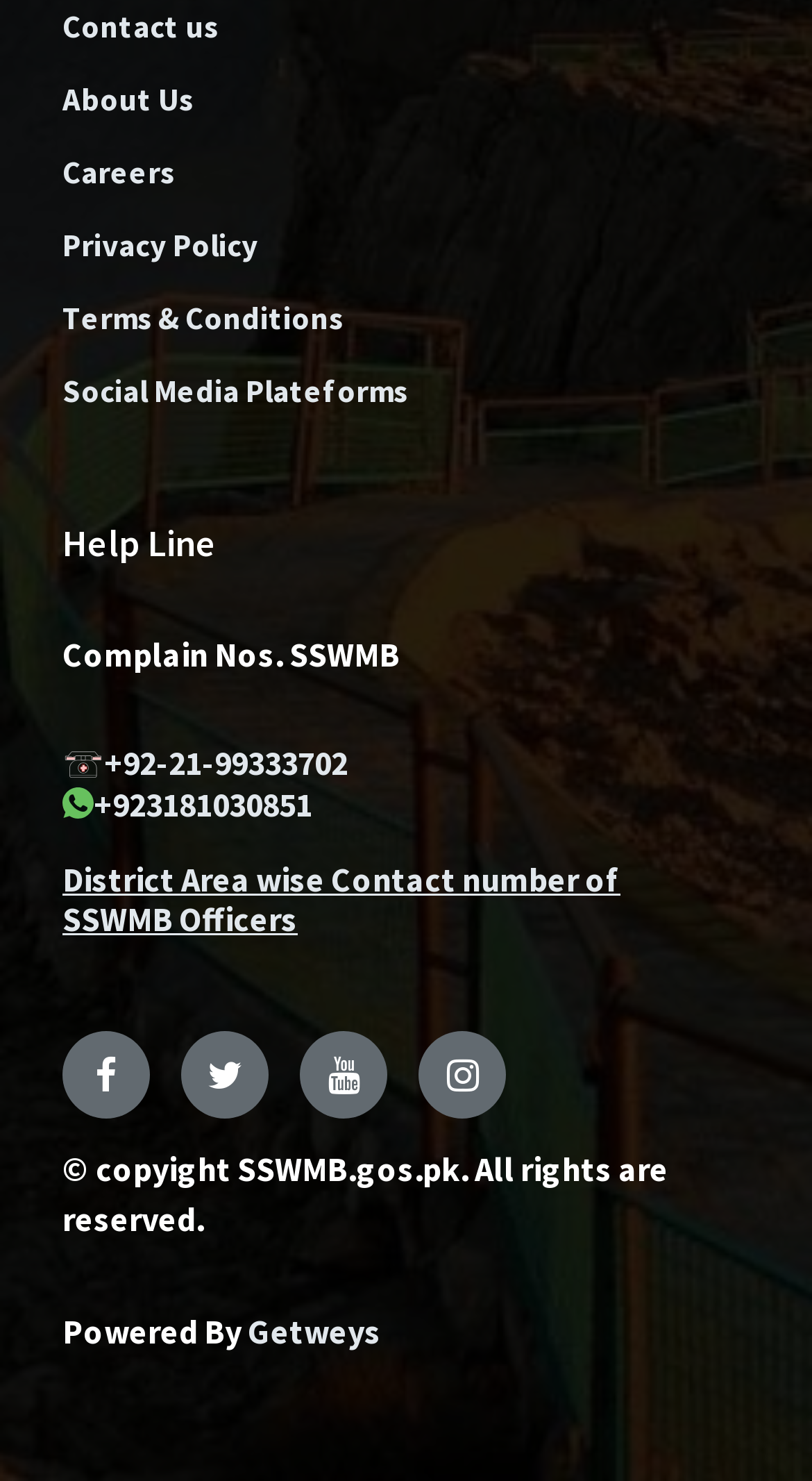Locate the bounding box coordinates of the element I should click to achieve the following instruction: "Check the Help Line".

[0.077, 0.351, 0.923, 0.383]